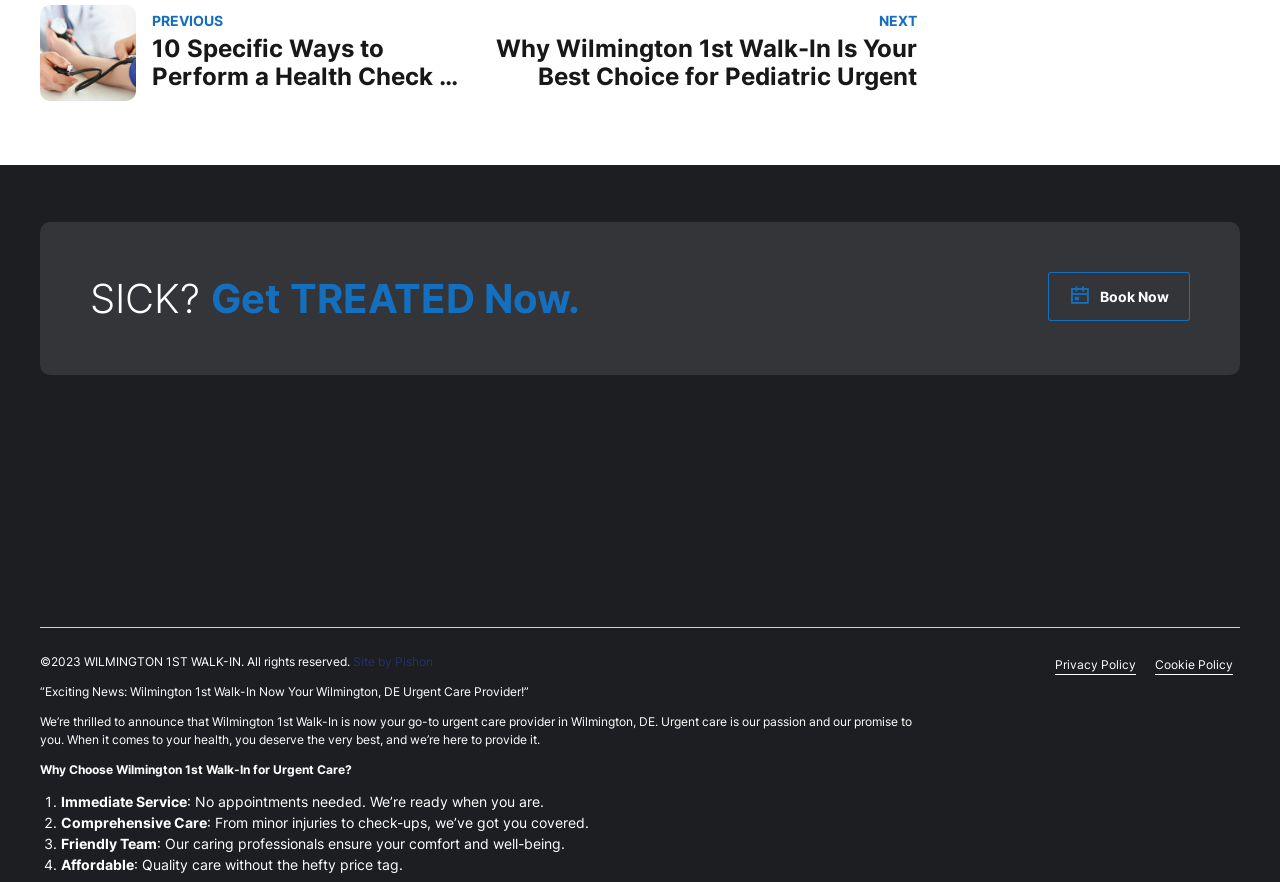Using the provided element description, identify the bounding box coordinates as (top-left x, top-left y, bottom-right x, bottom-right y). Ensure all values are between 0 and 1. Description: Claymont

[0.516, 0.583, 0.561, 0.601]